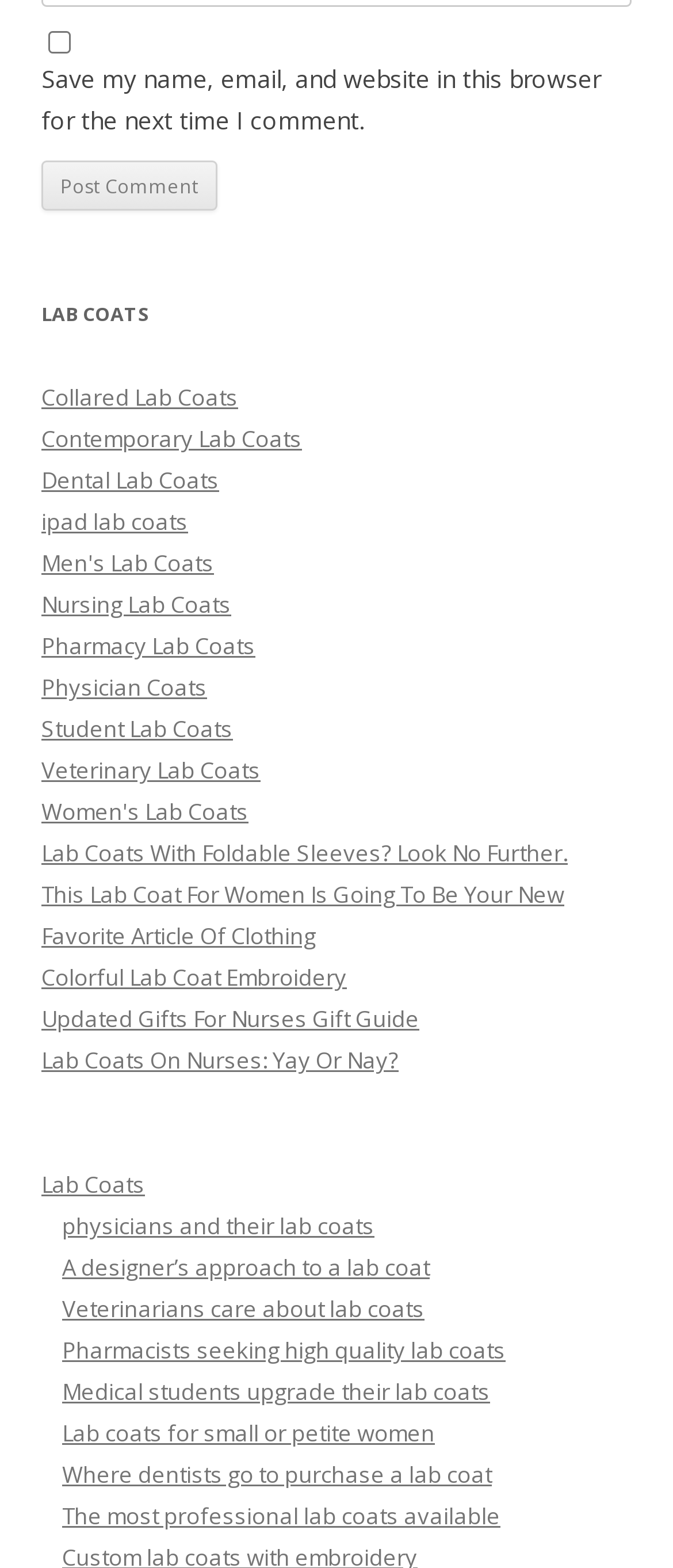Is there a comment section on this page?
Look at the image and provide a short answer using one word or a phrase.

Yes